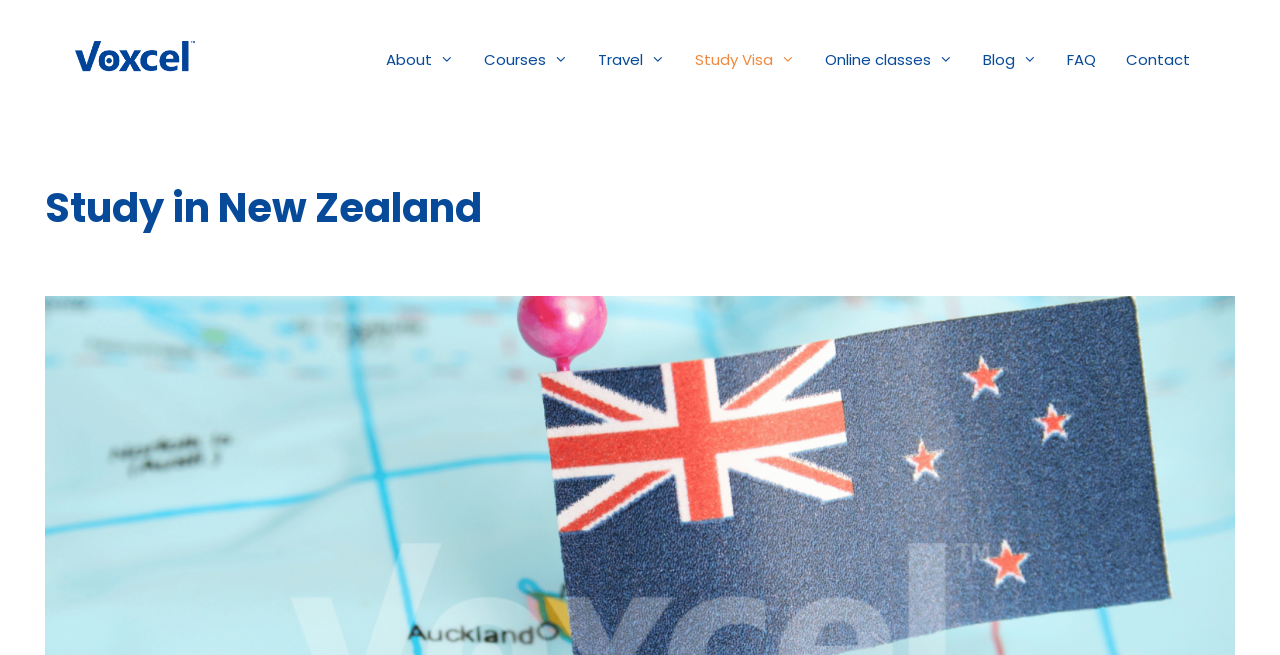Summarize the webpage in an elaborate manner.

The webpage is about studying in New Zealand and partnering with Voxcel Group to choose the right academic option. At the top of the page, there is a banner that spans almost the entire width of the page. Below the banner, there is a navigation menu with 8 links, including "About", "Courses", "Travel", "Study Visa", "Online classes", "Blog", "FAQ", and "Contact". These links are aligned horizontally and take up a significant portion of the page width.

Below the navigation menu, there is a prominent heading that reads "Study in New Zealand", which is centered on the page and takes up a significant portion of the page height. The heading is positioned roughly in the middle of the page, leaving some space above and below it.